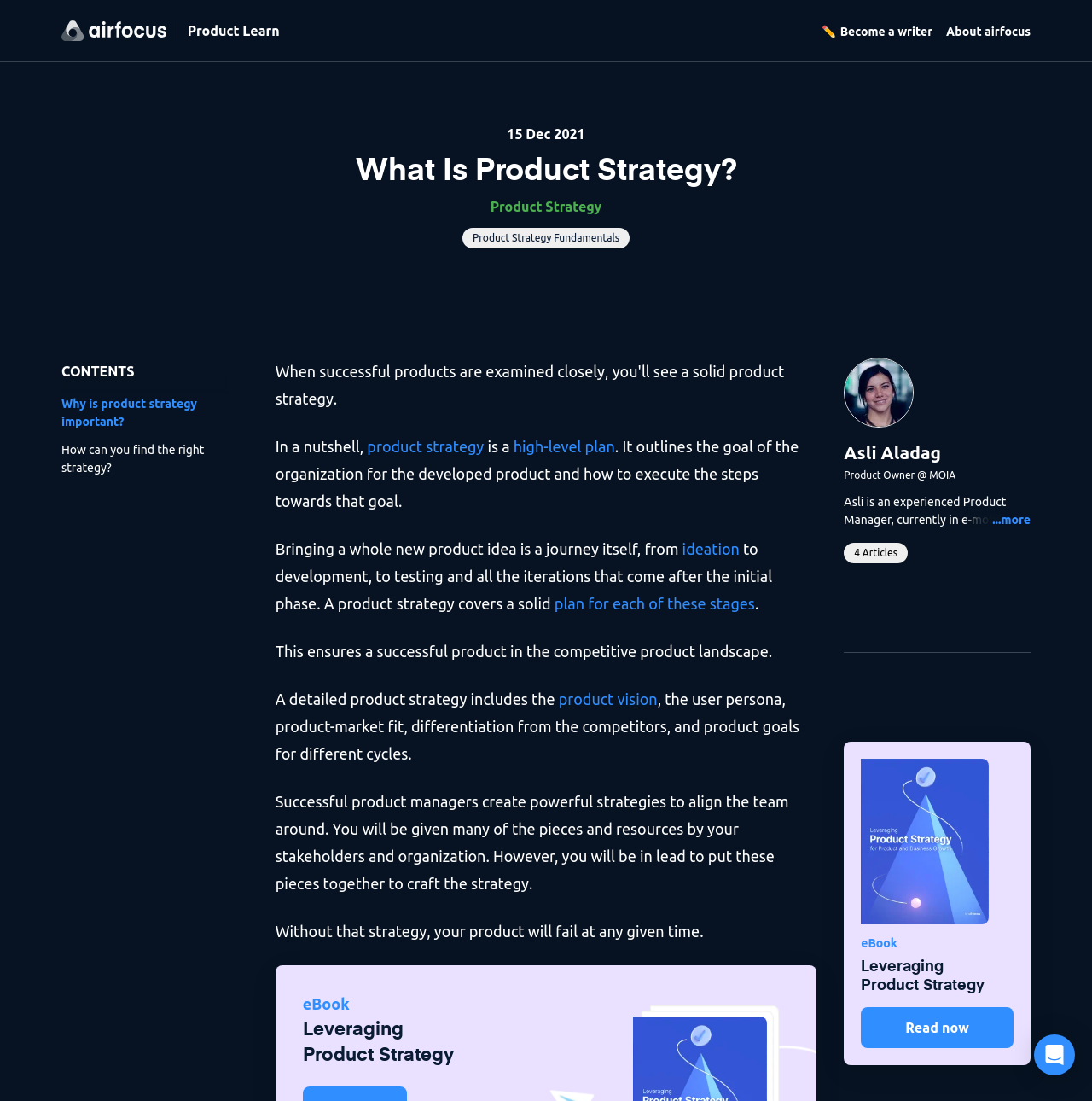Find the bounding box coordinates for the element described here: "ideation".

[0.625, 0.491, 0.677, 0.506]